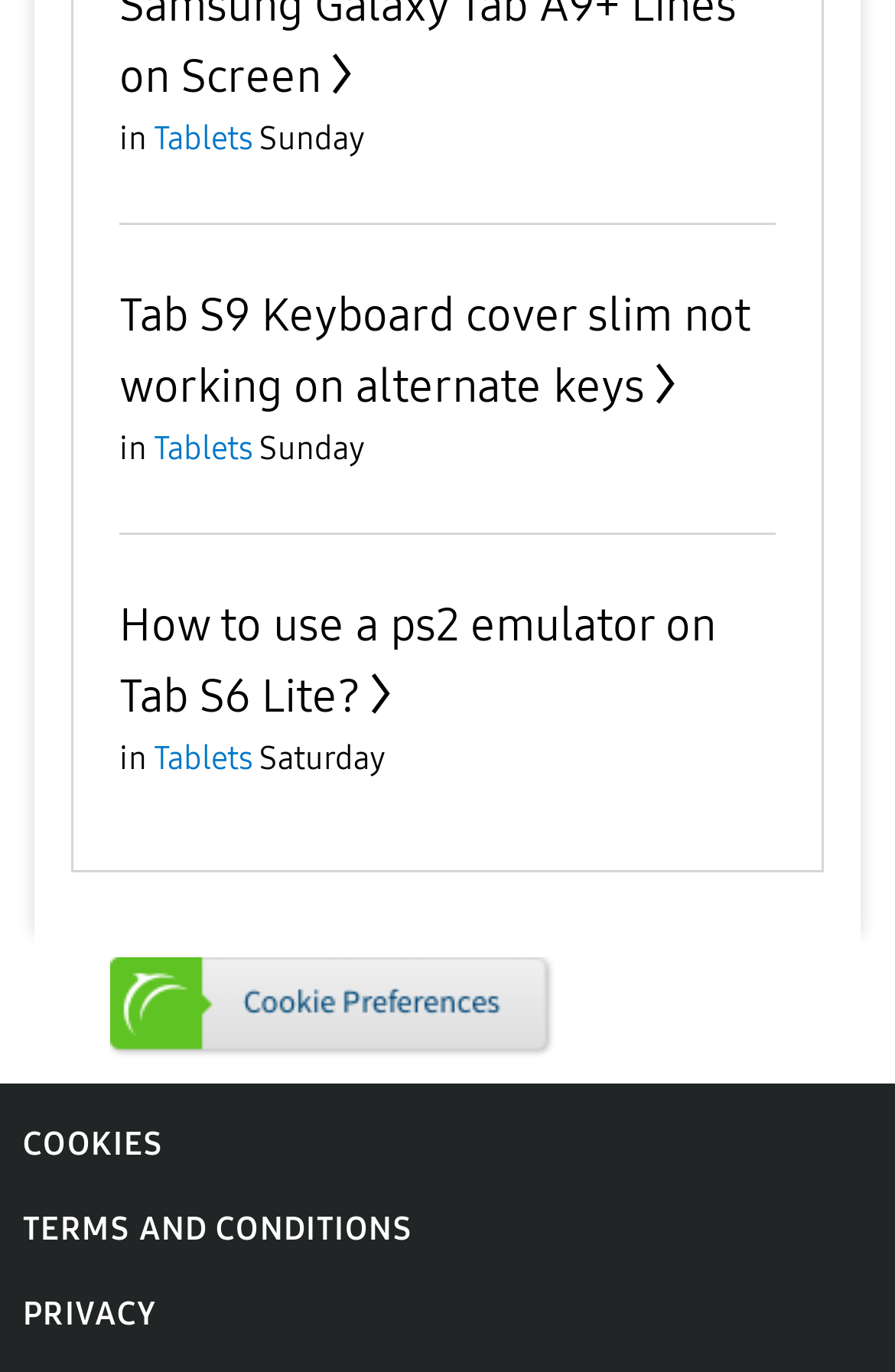Given the webpage screenshot and the description, determine the bounding box coordinates (top-left x, top-left y, bottom-right x, bottom-right y) that define the location of the UI element matching this description: Cookies

[0.026, 0.82, 0.183, 0.848]